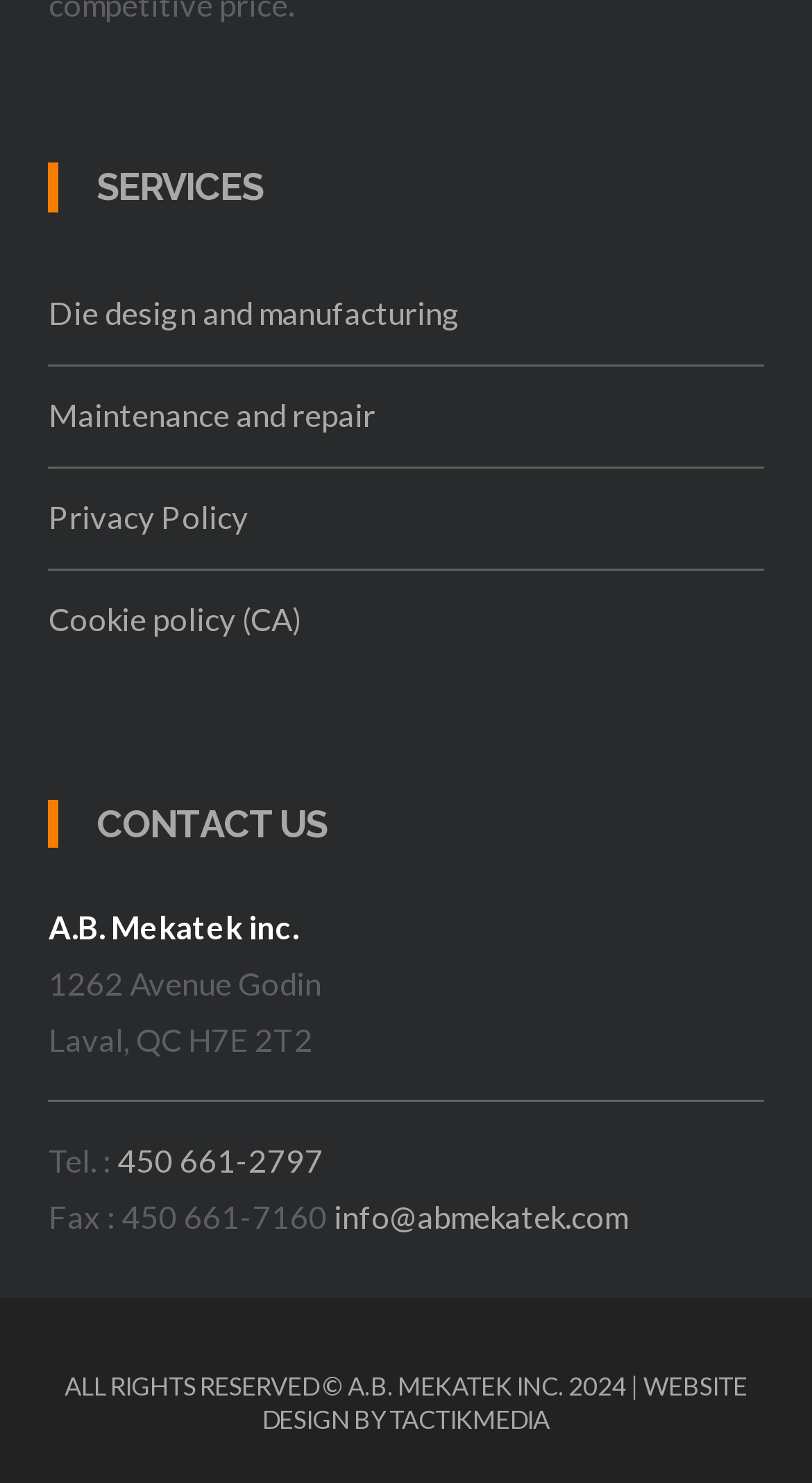What is the address of A.B. Mekatek inc.?
Kindly offer a detailed explanation using the data available in the image.

The address of A.B. Mekatek inc. can be found under the 'CONTACT US' heading, which is 1262 Avenue Godin, Laval, QC H7E 2T2.